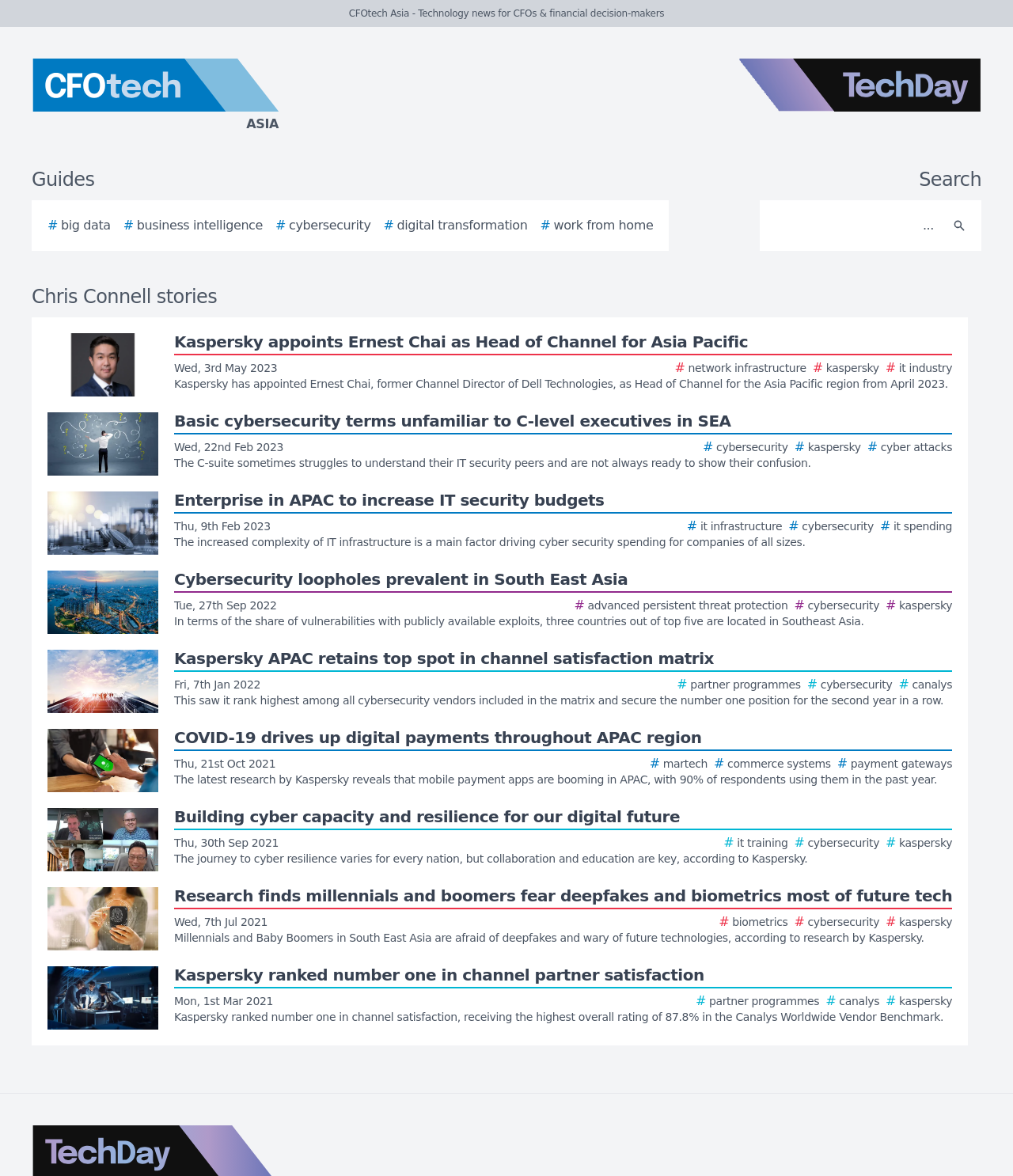Provide the bounding box coordinates in the format (top-left x, top-left y, bottom-right x, bottom-right y). All values are floating point numbers between 0 and 1. Determine the bounding box coordinate of the UI element described as: # business intelligence

[0.122, 0.184, 0.259, 0.2]